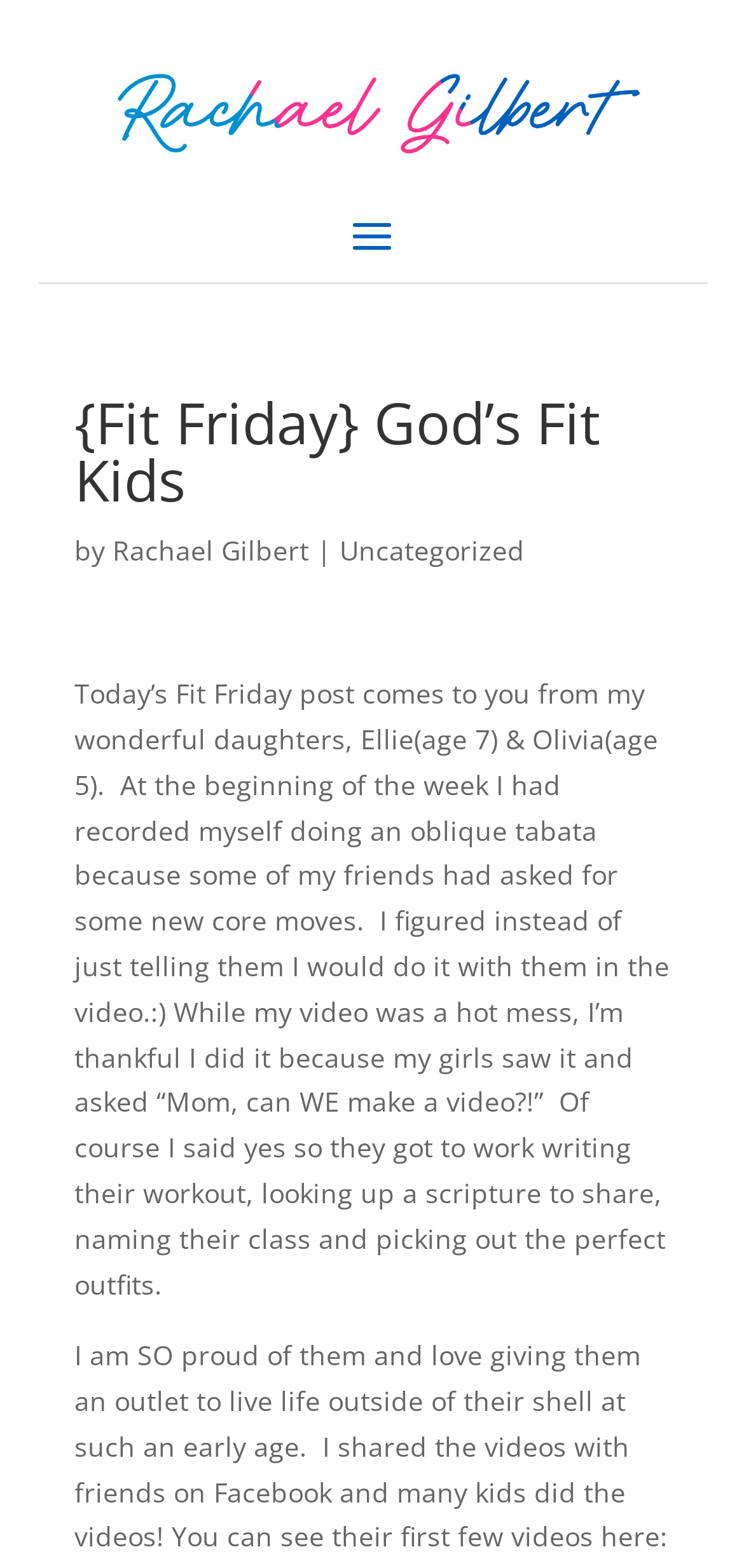How old are the author's daughters?
Look at the image and respond with a one-word or short phrase answer.

7 and 5